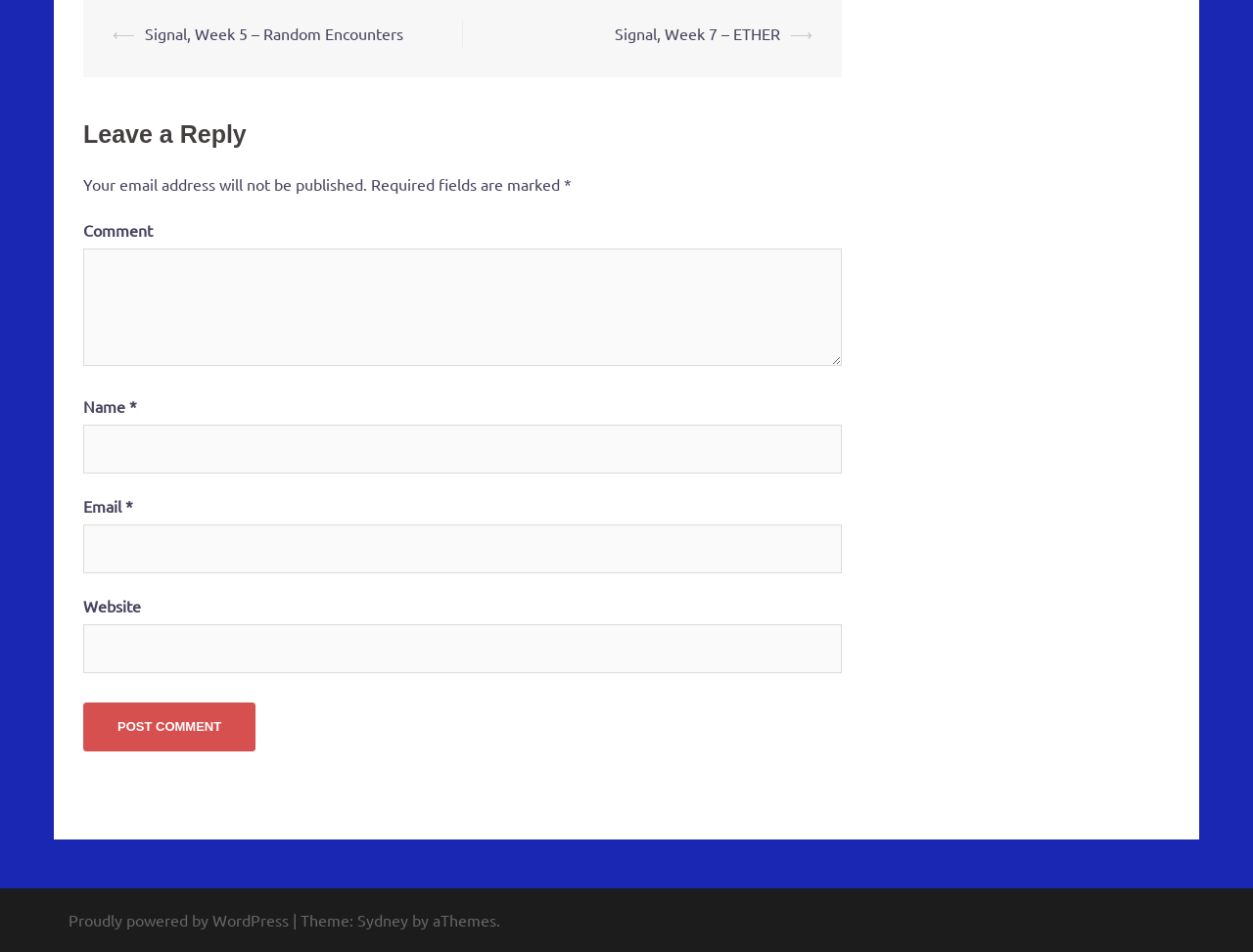Provide the bounding box coordinates of the section that needs to be clicked to accomplish the following instruction: "Visit the Sydney theme page."

[0.285, 0.956, 0.326, 0.977]